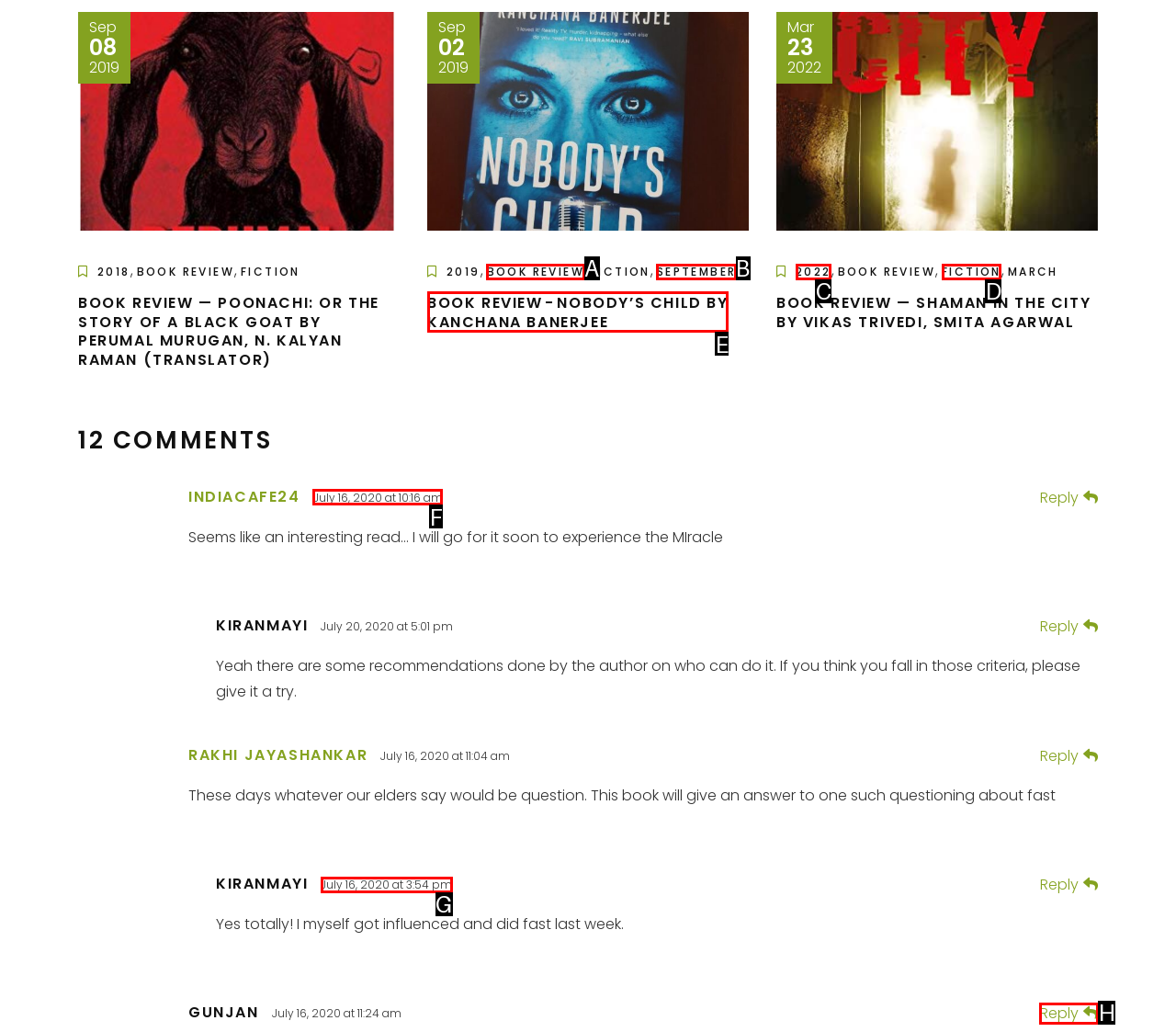To achieve the task: Reply to Gunjan's comment, which HTML element do you need to click?
Respond with the letter of the correct option from the given choices.

H